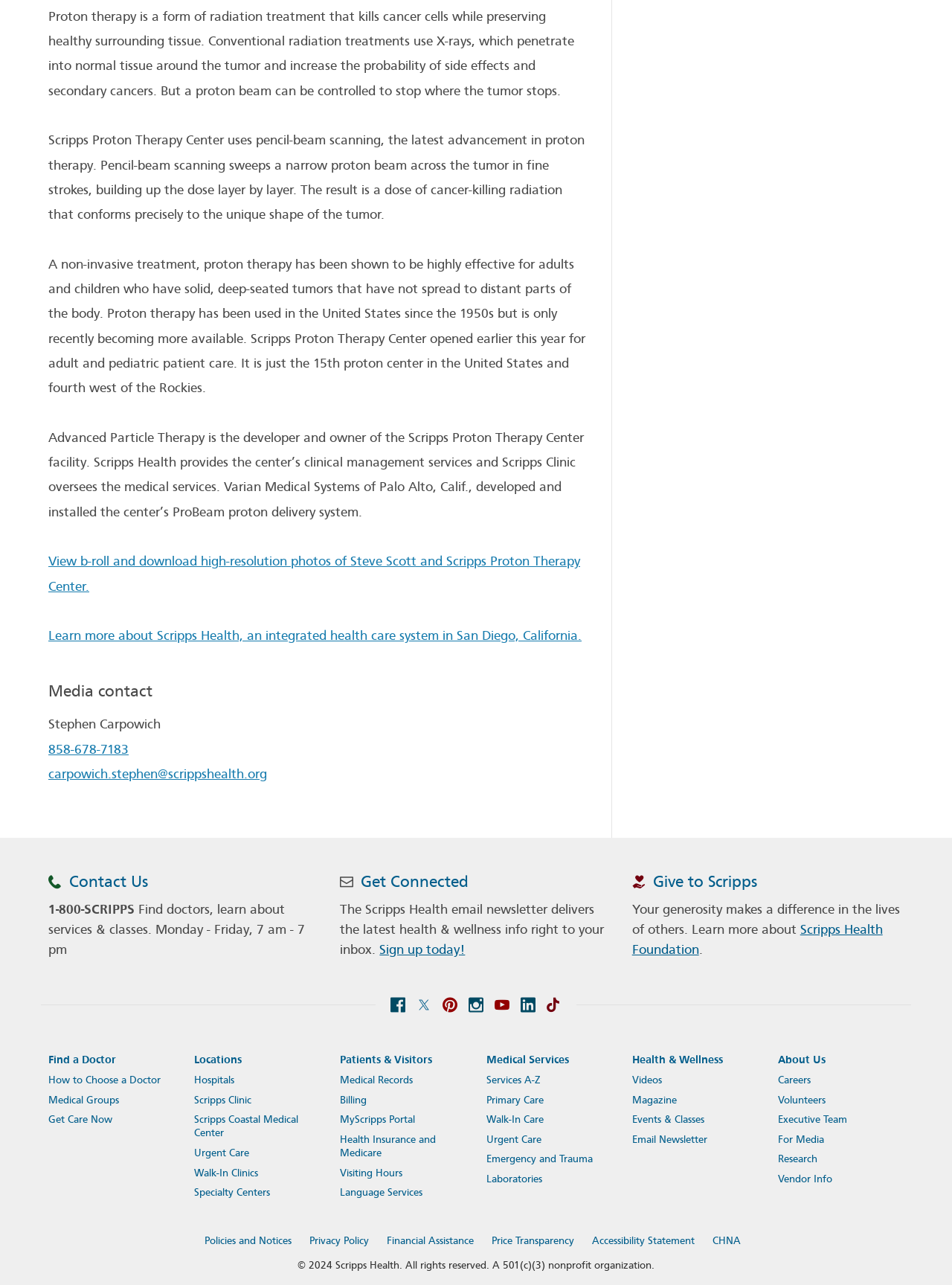How can one contact Scripps Health?
Provide a short answer using one word or a brief phrase based on the image.

1-800-SCRIPPS